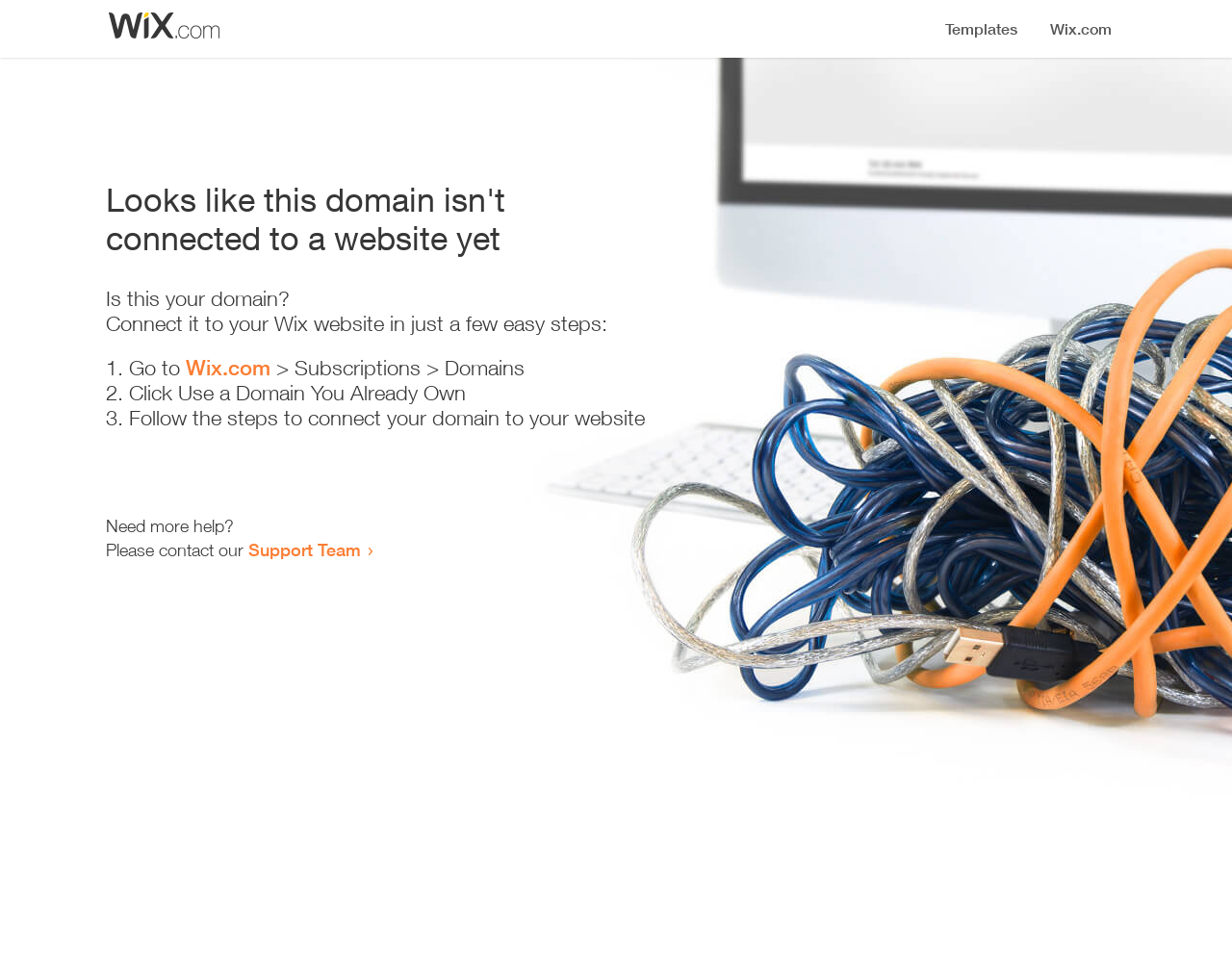Give a succinct answer to this question in a single word or phrase: 
What is the current status of the domain?

Not connected